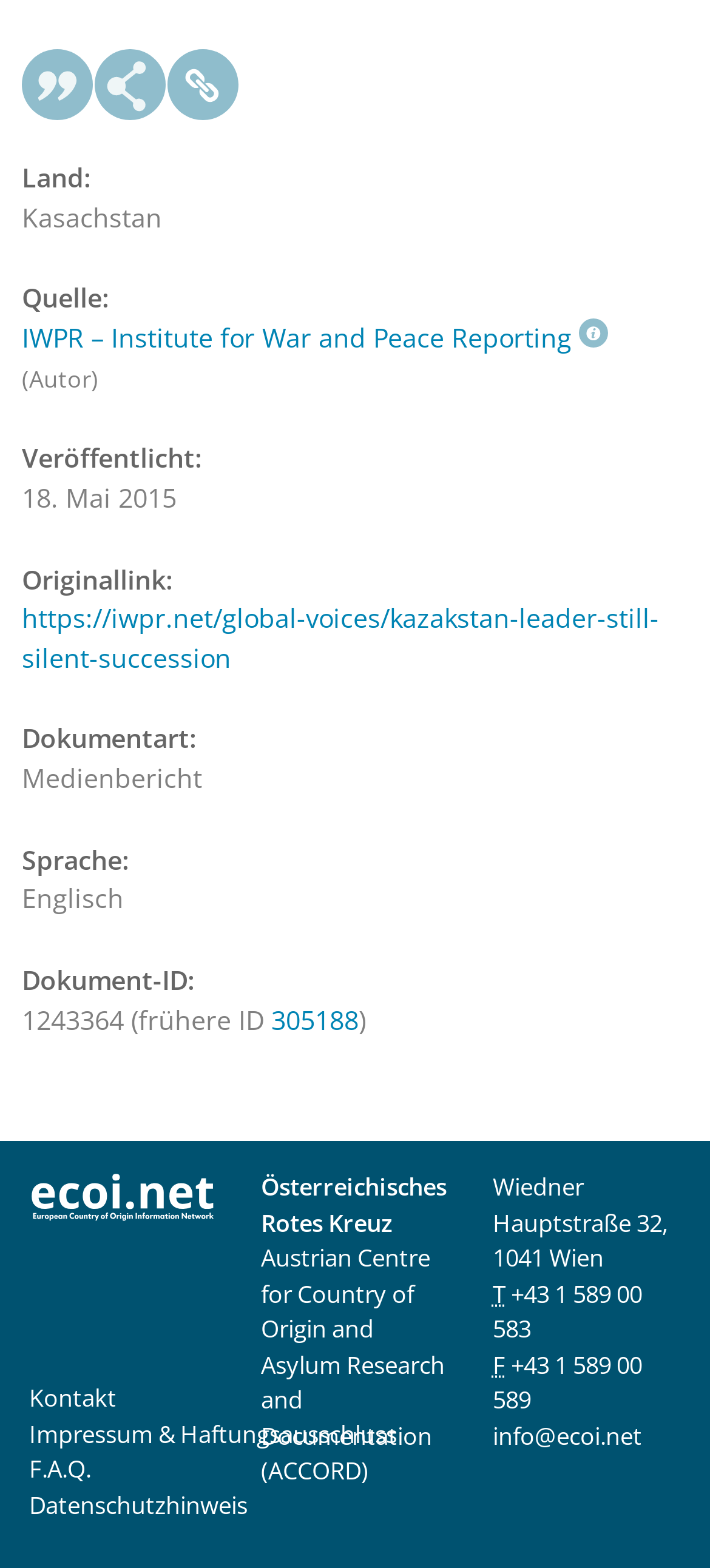Provide the bounding box coordinates for the specified HTML element described in this description: "+43 1 589 00 583". The coordinates should be four float numbers ranging from 0 to 1, in the format [left, top, right, bottom].

[0.694, 0.814, 0.904, 0.858]